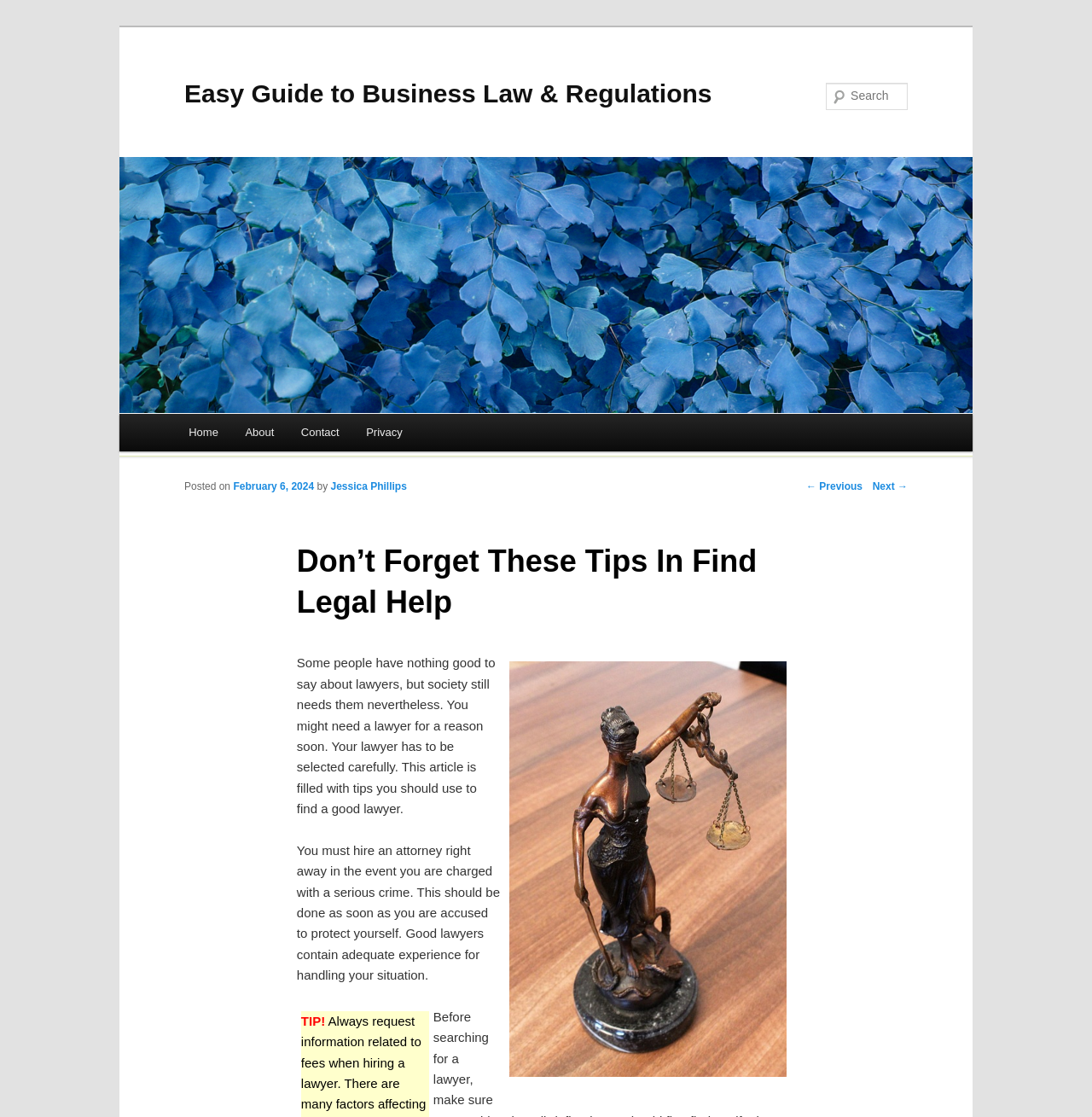What is the date of the article?
Utilize the information in the image to give a detailed answer to the question.

The date of the article is mentioned in the webpage content as 'Posted on February 6, 2024', indicating that the article was published on this specific date.